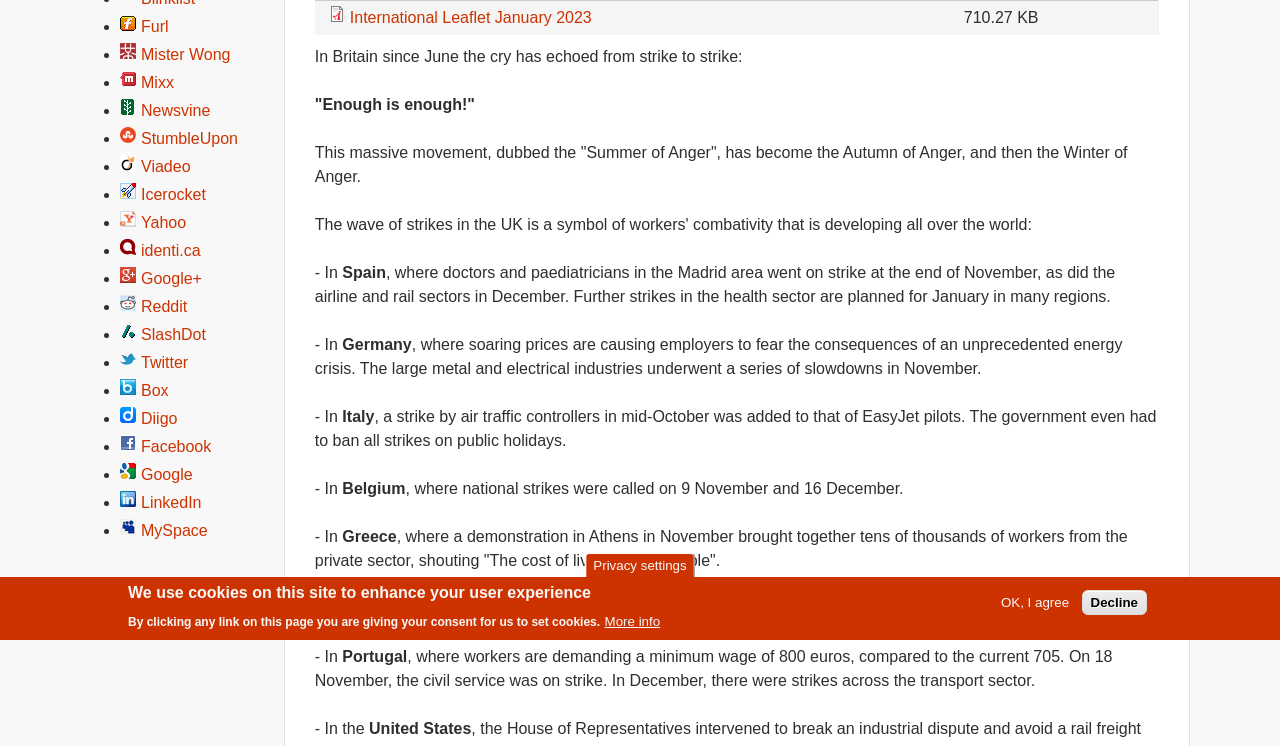Please find the bounding box coordinates in the format (top-left x, top-left y, bottom-right x, bottom-right y) for the given element description. Ensure the coordinates are floating point numbers between 0 and 1. Description: OK, I agree

[0.776, 0.798, 0.842, 0.818]